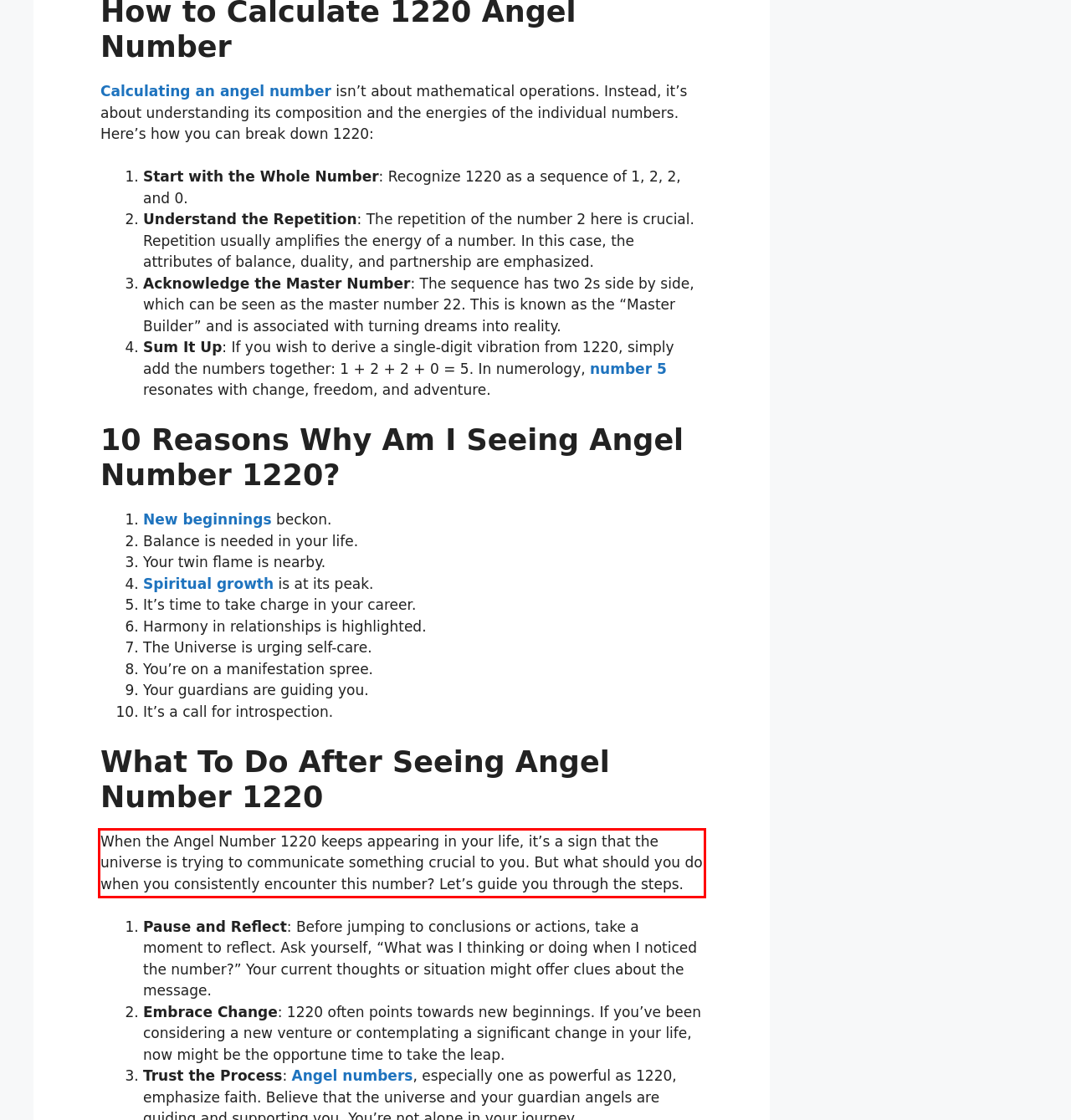Please extract the text content from the UI element enclosed by the red rectangle in the screenshot.

When the Angel Number 1220 keeps appearing in your life, it’s a sign that the universe is trying to communicate something crucial to you. But what should you do when you consistently encounter this number? Let’s guide you through the steps.